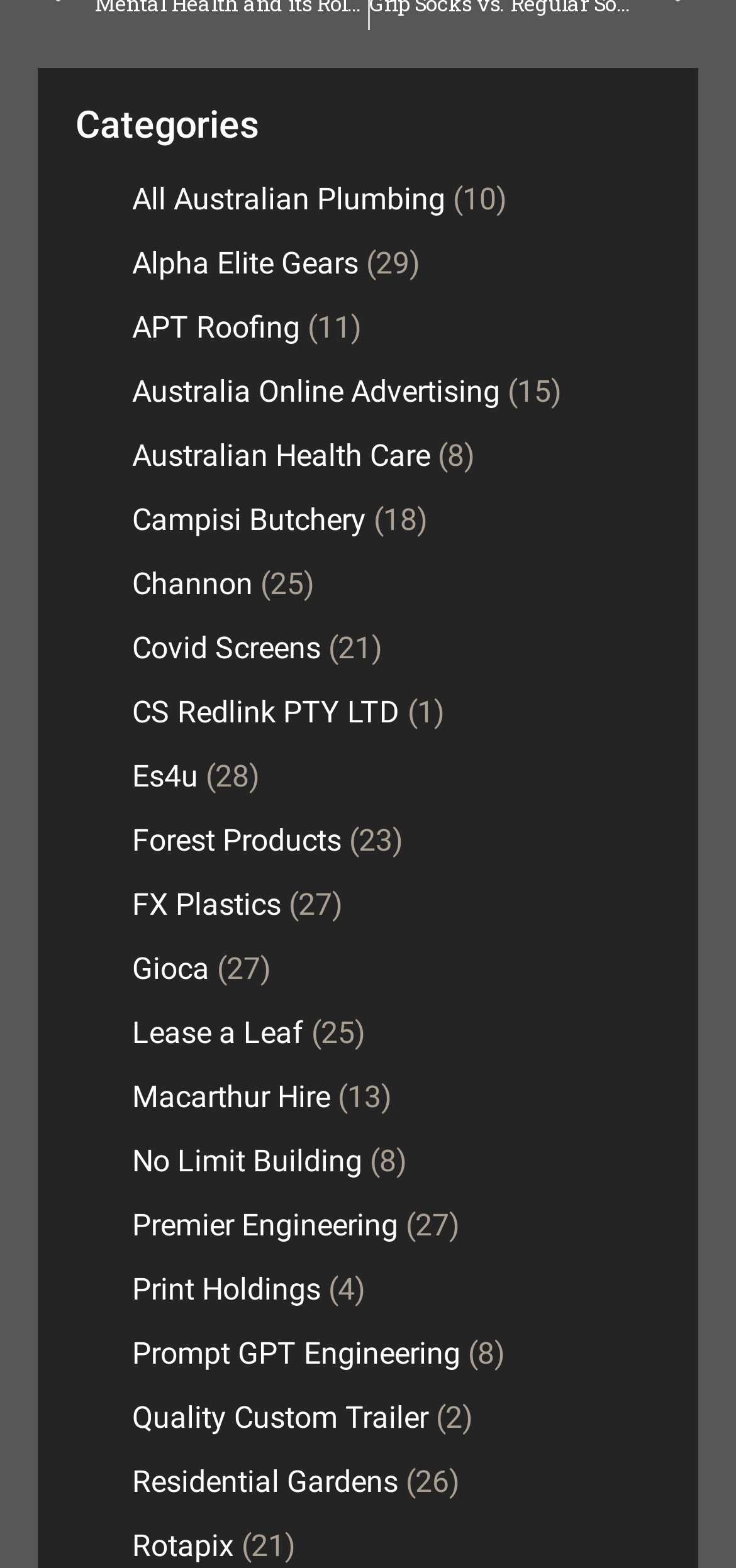Please identify the bounding box coordinates of the clickable area that will allow you to execute the instruction: "Visit Alpha Elite Gears".

[0.179, 0.156, 0.487, 0.179]